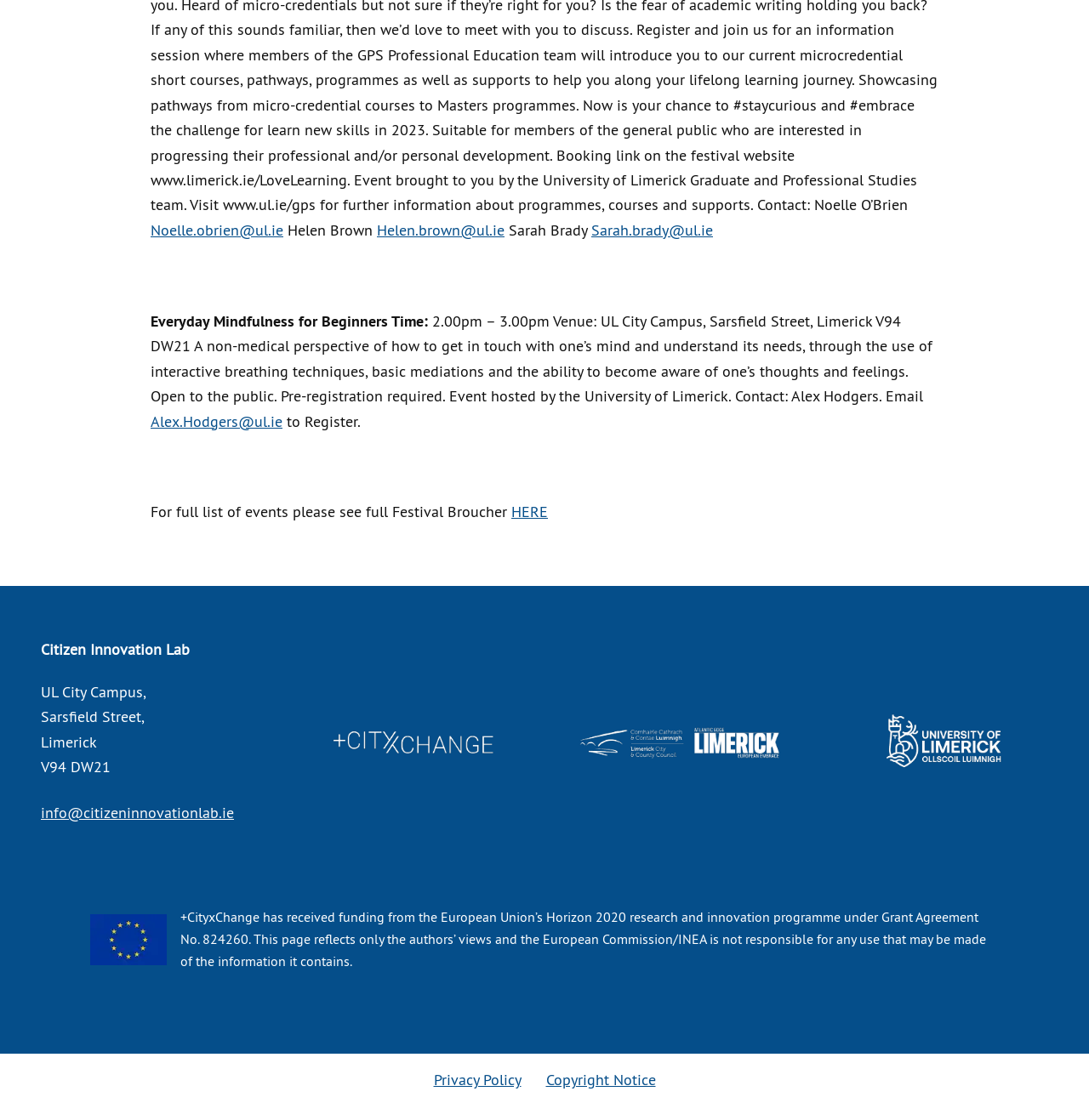Locate the bounding box coordinates of the element that should be clicked to fulfill the instruction: "Contact Noelle O'Brien".

[0.138, 0.197, 0.26, 0.214]